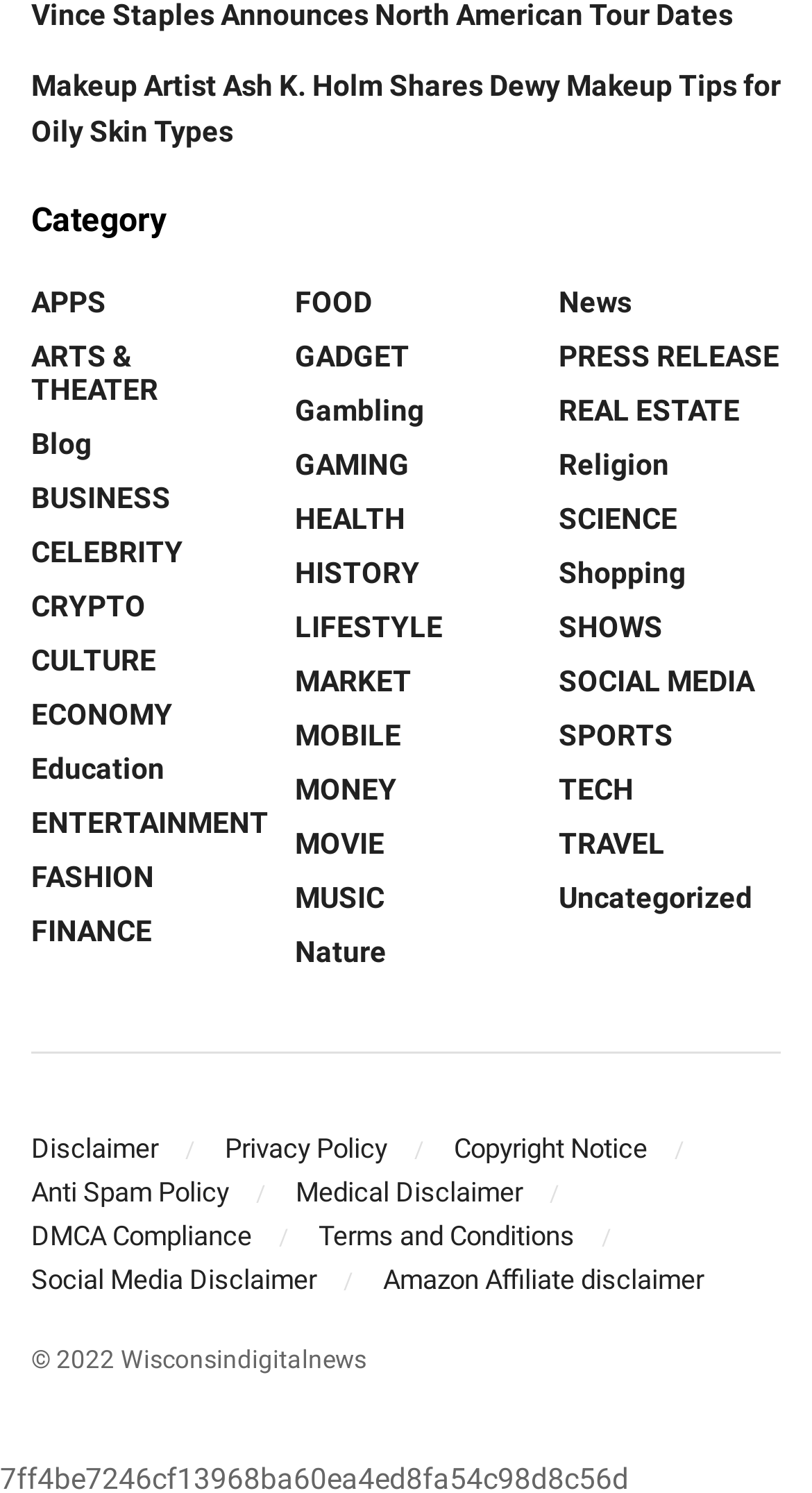Highlight the bounding box coordinates of the element you need to click to perform the following instruction: "Explore the 'ENTERTAINMENT' section."

[0.038, 0.54, 0.331, 0.562]